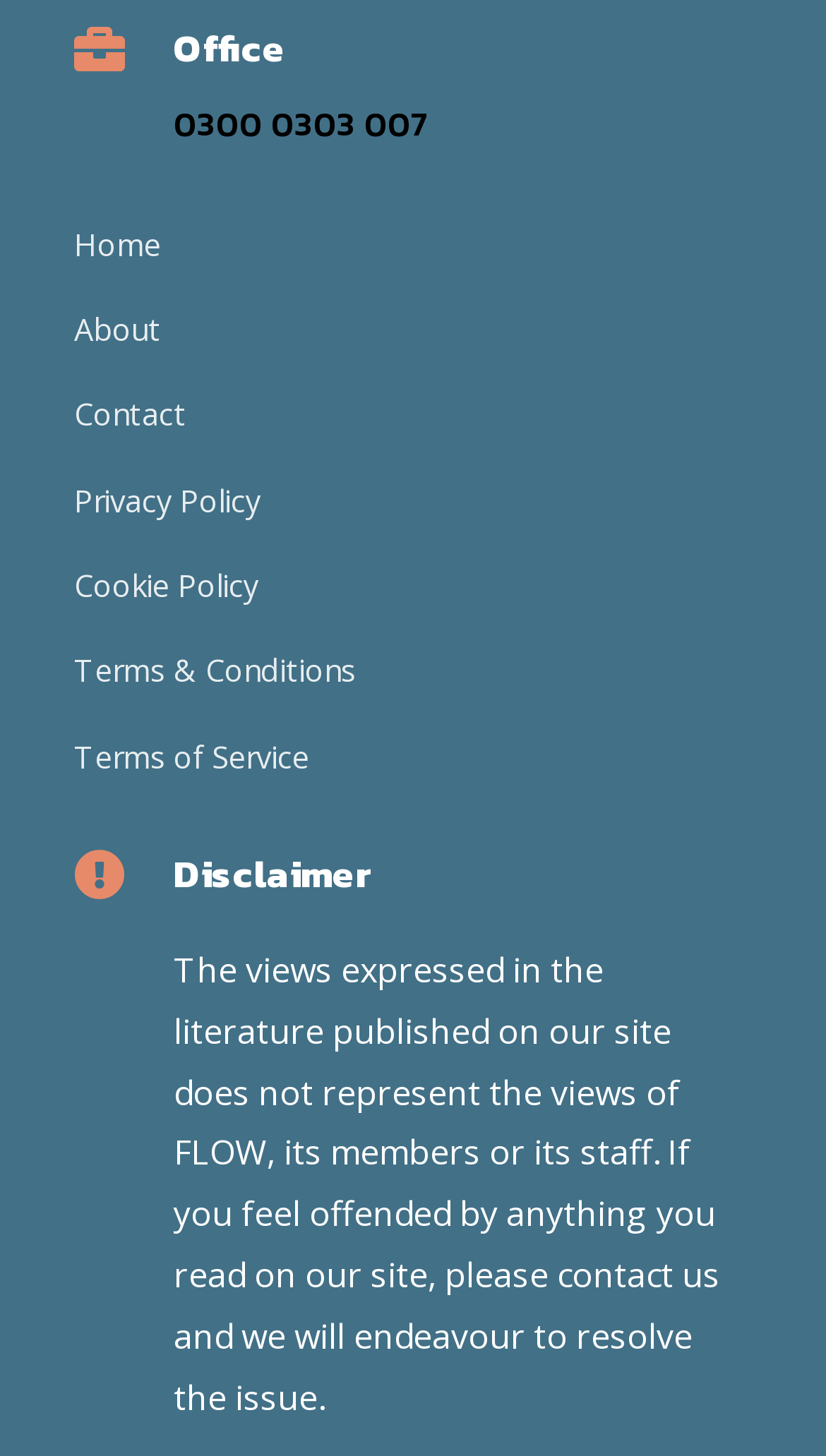Determine the bounding box coordinates of the UI element that matches the following description: "Cookie Policy". The coordinates should be four float numbers between 0 and 1 in the format [left, top, right, bottom].

[0.09, 0.388, 0.313, 0.416]